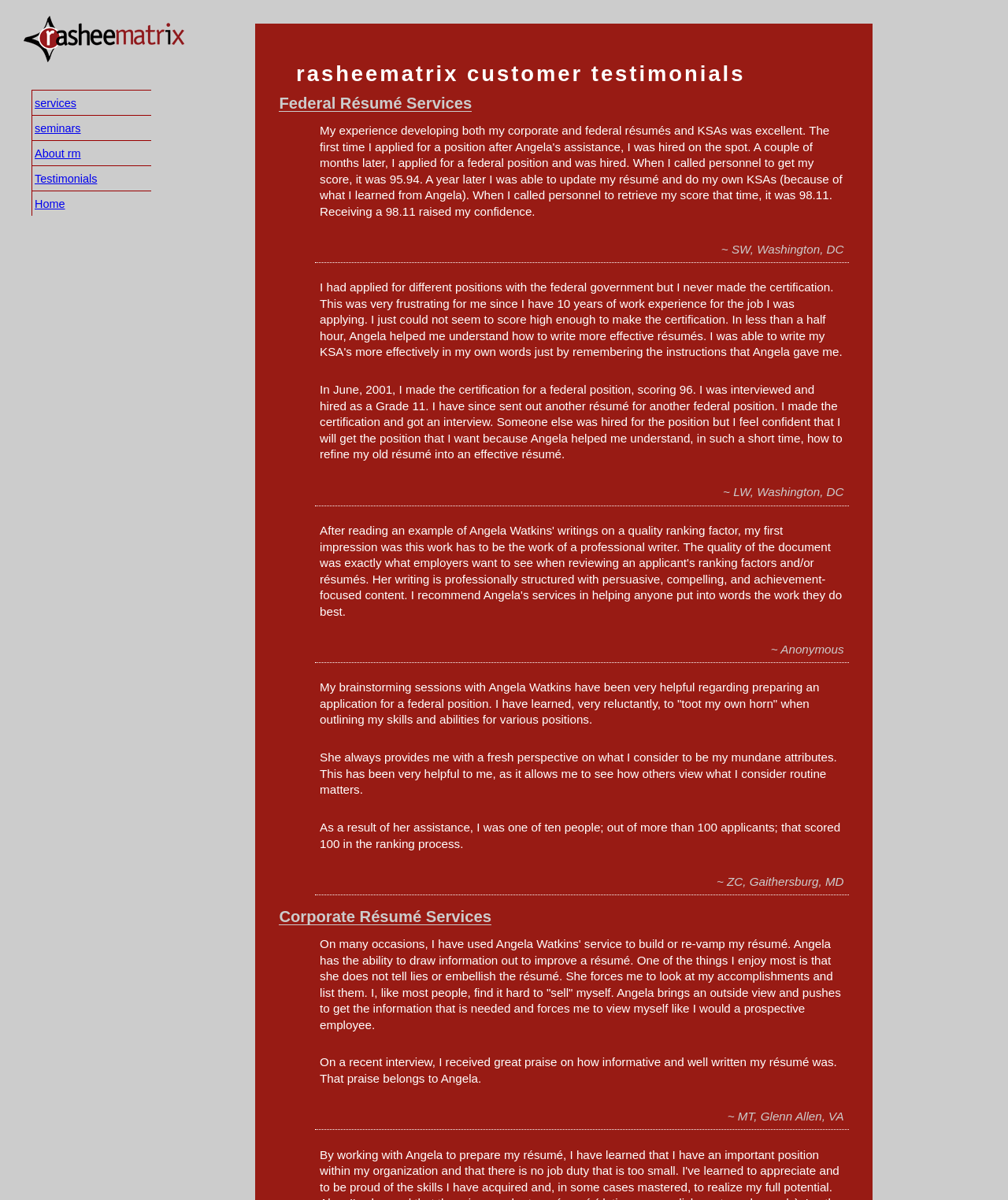Who helped the person from Washington, DC?
Could you please answer the question thoroughly and with as much detail as possible?

Angela helped the person from Washington, DC, as mentioned in the testimonial text 'In June, 2001, I made the certification for a federal position, scoring 96. I was interviewed and hired as a Grade 11. I have since sent out another résumé for another federal position. I made the certification and got an interview. Someone else was hired for the position but I feel confident that I will get the position that I want because Angela helped me understand, in such a short time, how to refine my old résumé into an effective résumé.'